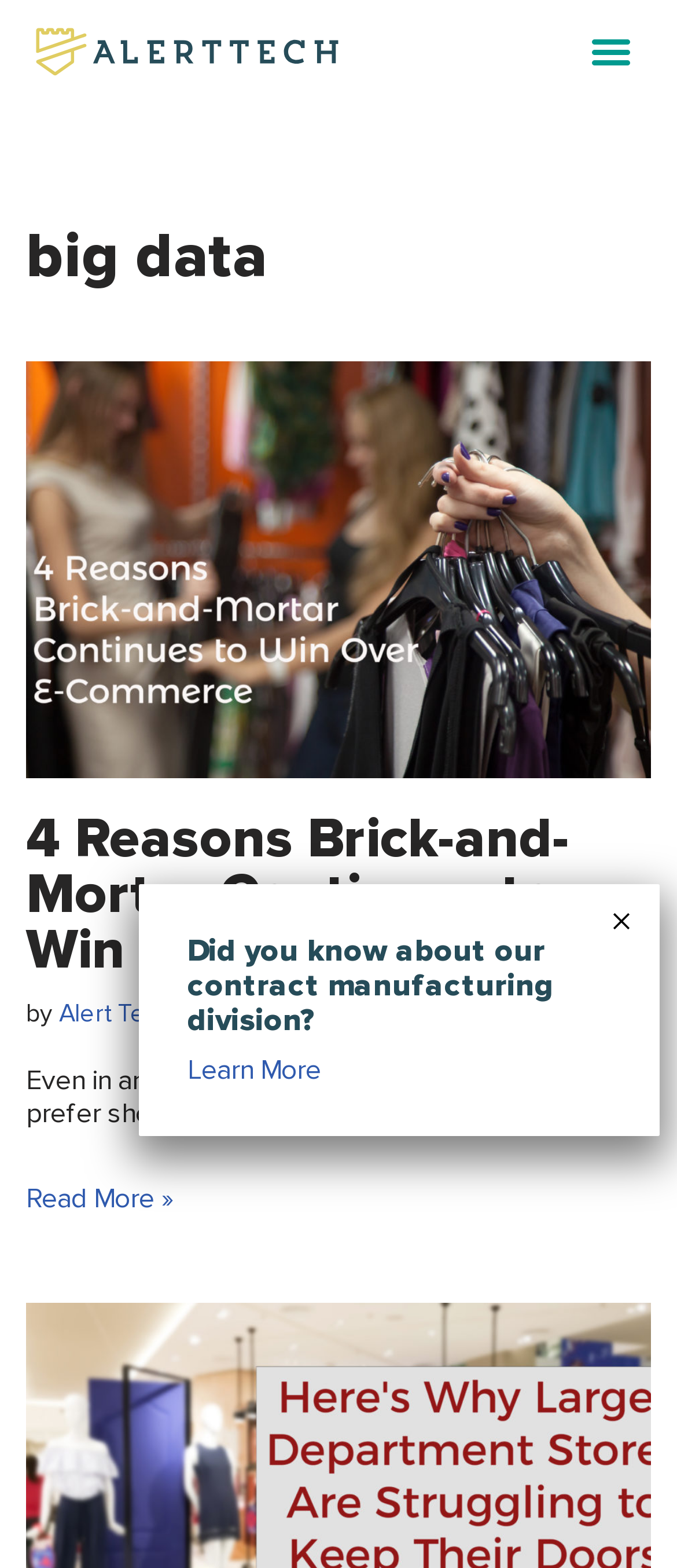Kindly determine the bounding box coordinates of the area that needs to be clicked to fulfill this instruction: "Read the article '4 Reasons Brick-and-Mortar Continues to Win Over E-Commerce'".

[0.038, 0.23, 0.962, 0.496]